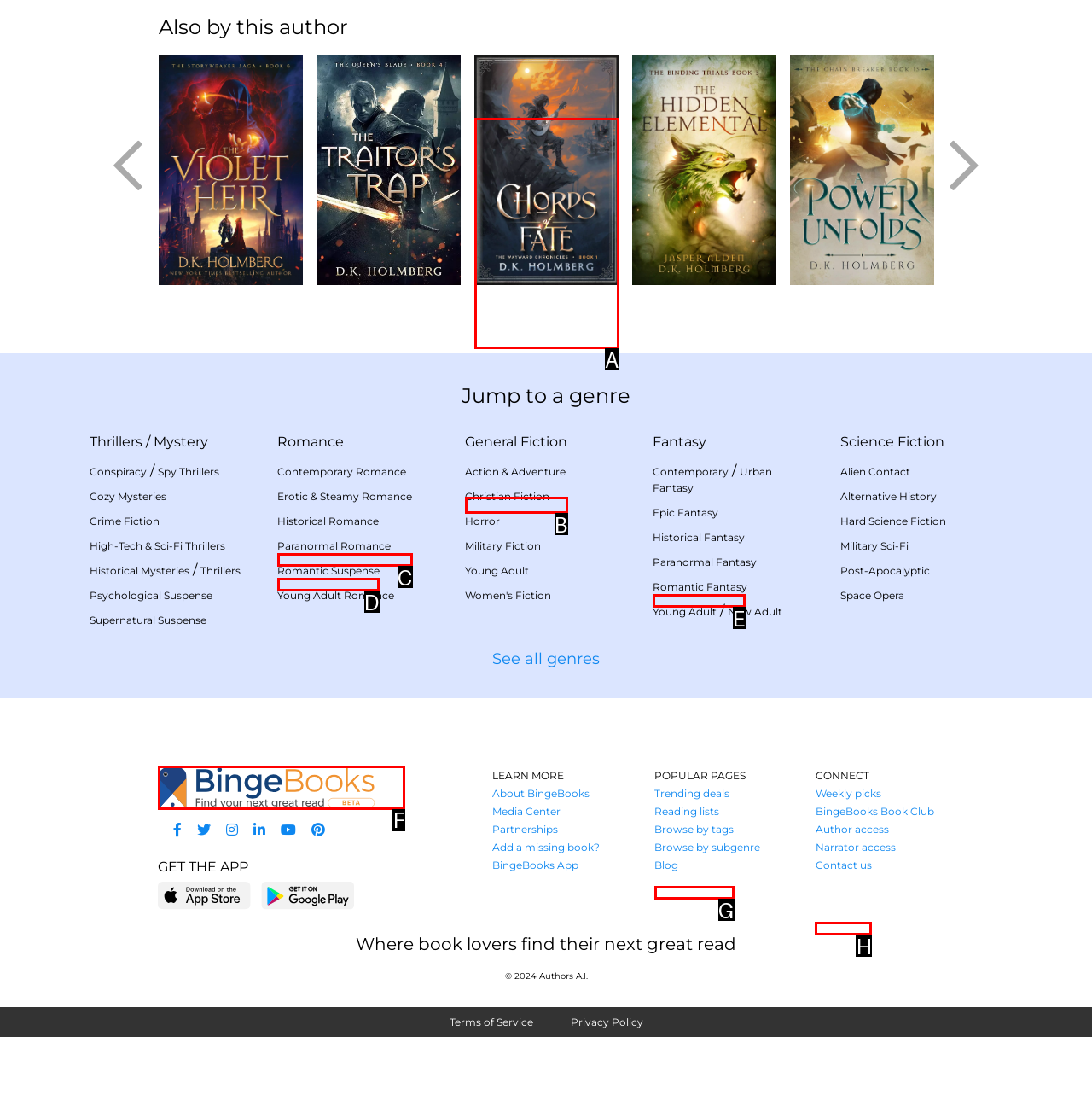Tell me the correct option to click for this task: Find your next great read
Write down the option's letter from the given choices.

F